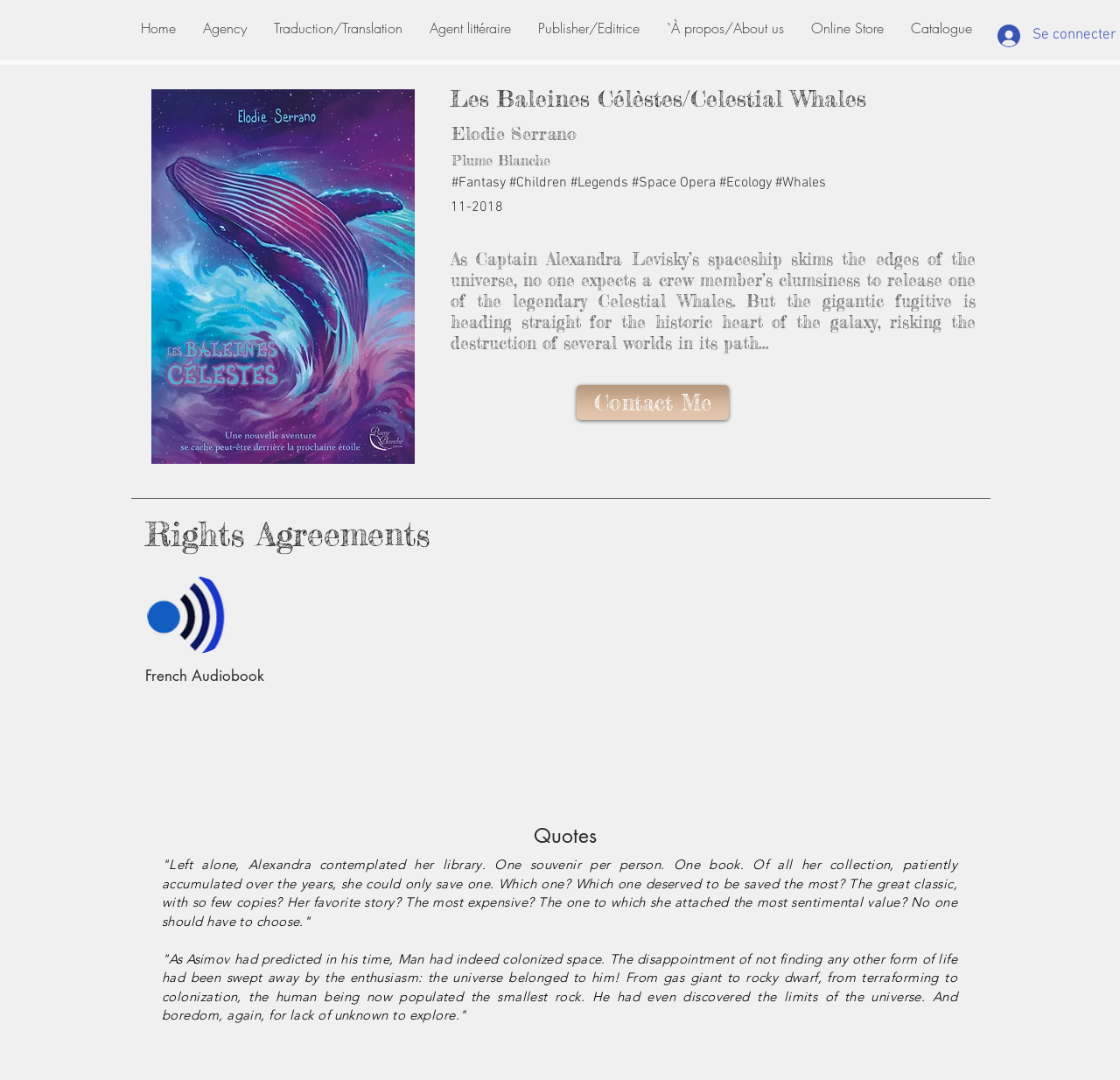What is the name of the author?
With the help of the image, please provide a detailed response to the question.

The author's name is mentioned in the static text element 'Elodie Serrano' with bounding box coordinates [0.403, 0.113, 0.515, 0.134].